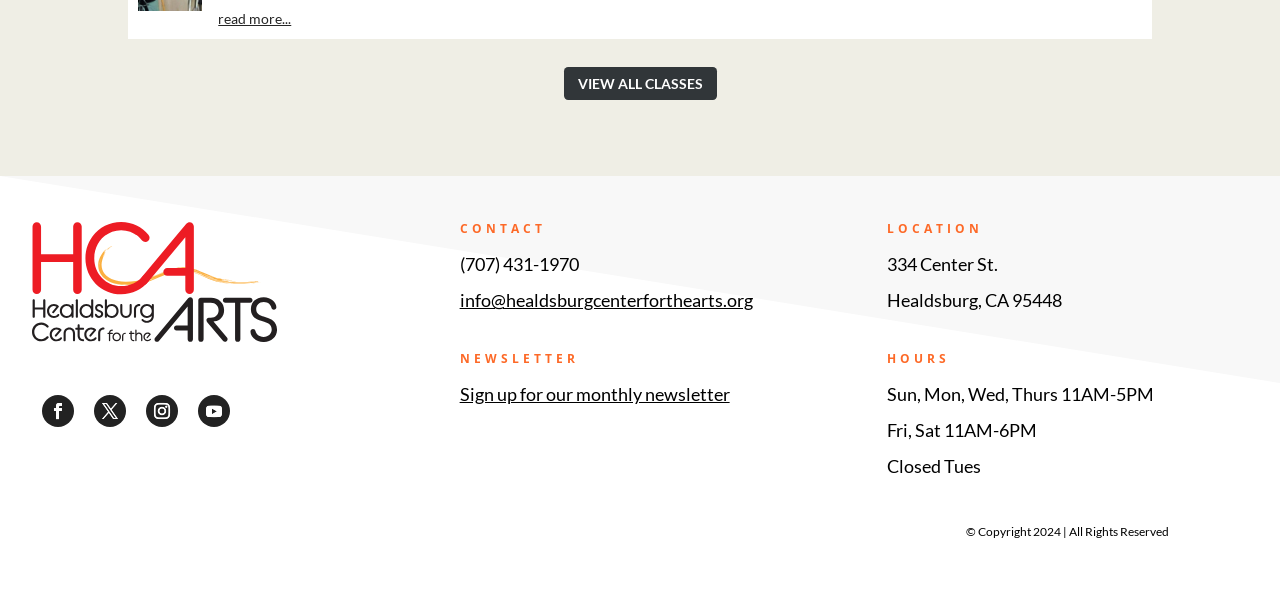Provide the bounding box coordinates of the section that needs to be clicked to accomplish the following instruction: "Click the 'info@healdsburgcenterforthearts.org' link."

[0.359, 0.49, 0.588, 0.528]